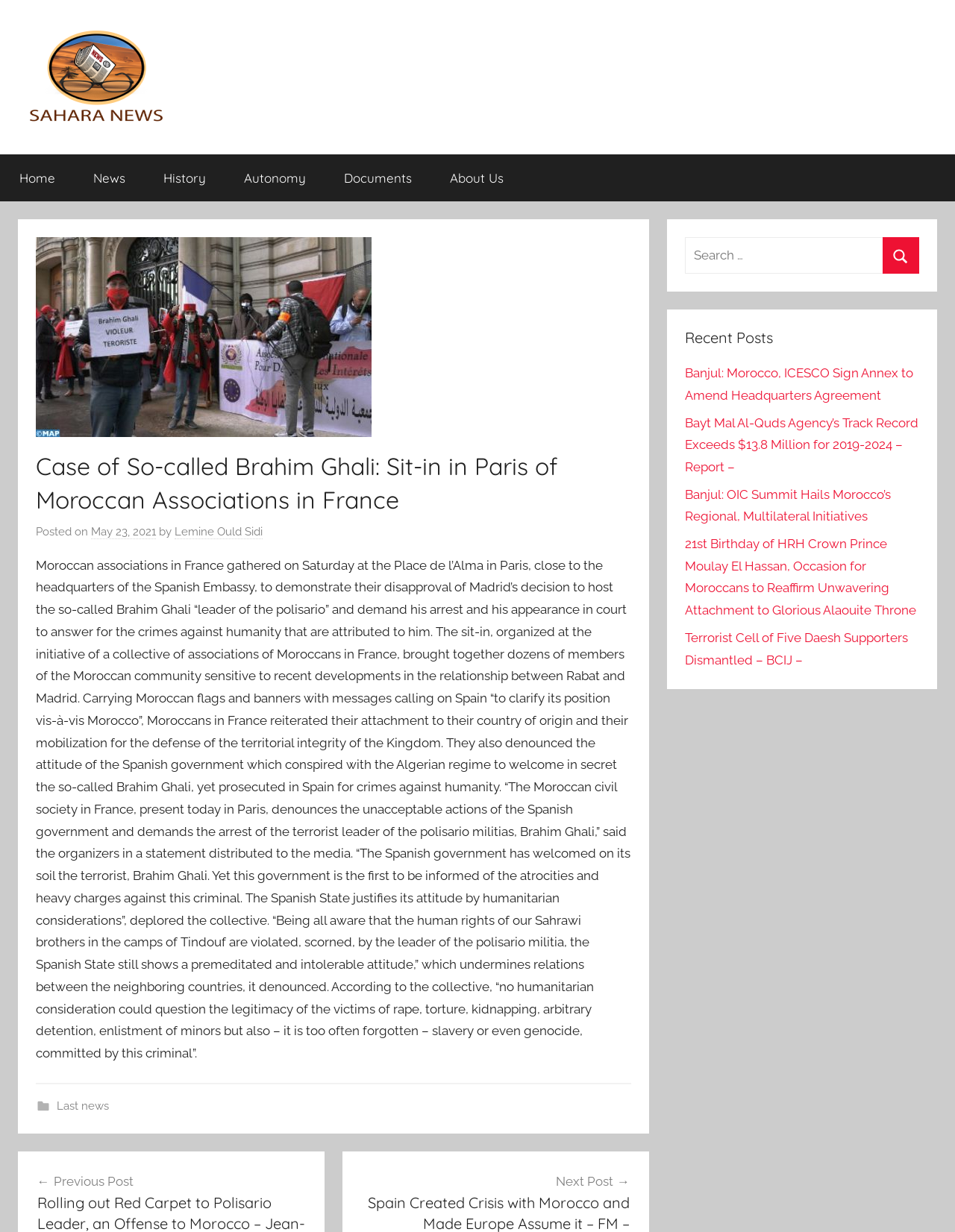Please give the bounding box coordinates of the area that should be clicked to fulfill the following instruction: "Search for something". The coordinates should be in the format of four float numbers from 0 to 1, i.e., [left, top, right, bottom].

[0.717, 0.193, 0.962, 0.222]